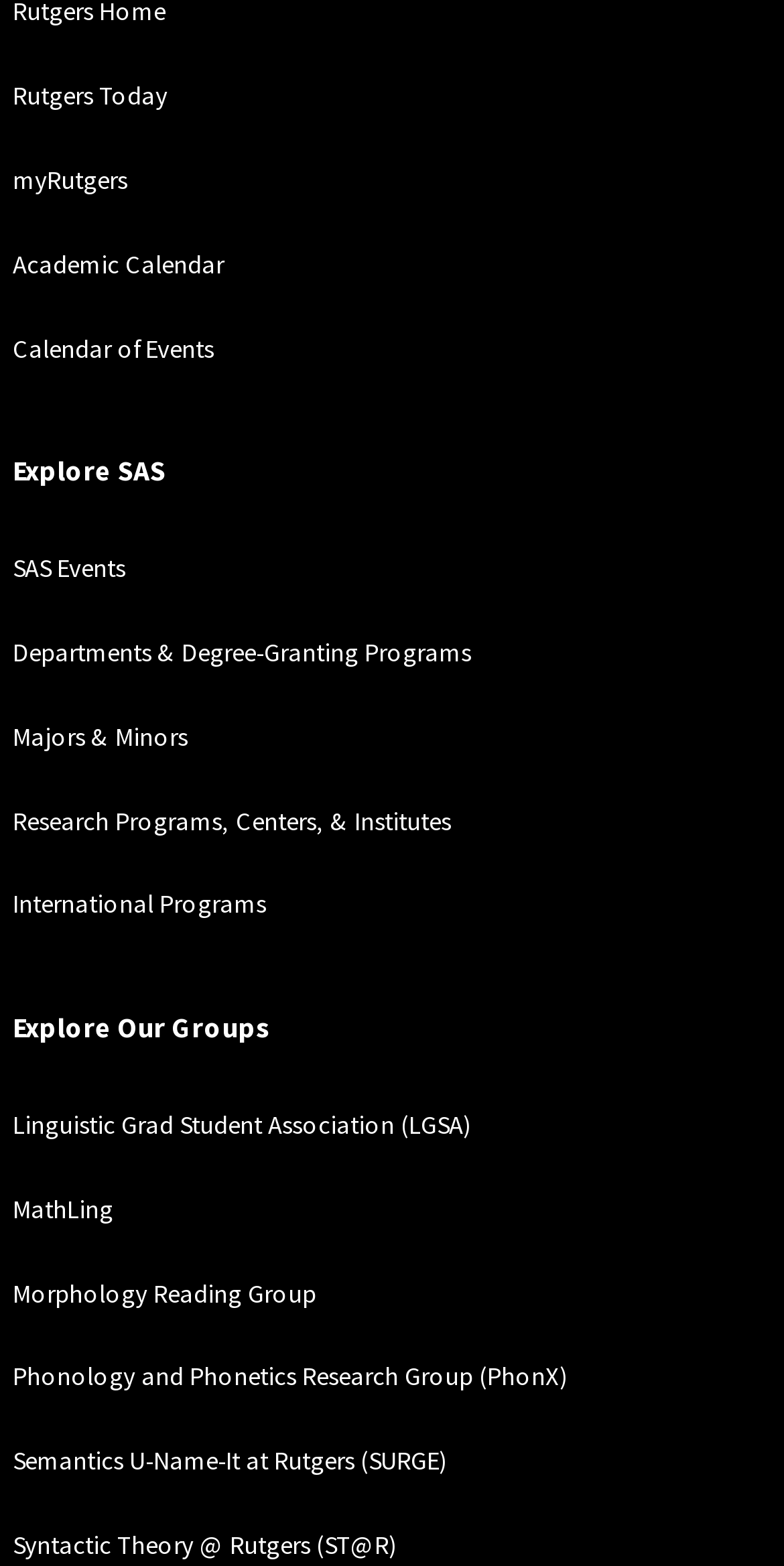Determine the bounding box coordinates of the section I need to click to execute the following instruction: "visit Rutgers Today". Provide the coordinates as four float numbers between 0 and 1, i.e., [left, top, right, bottom].

[0.016, 0.05, 0.214, 0.071]